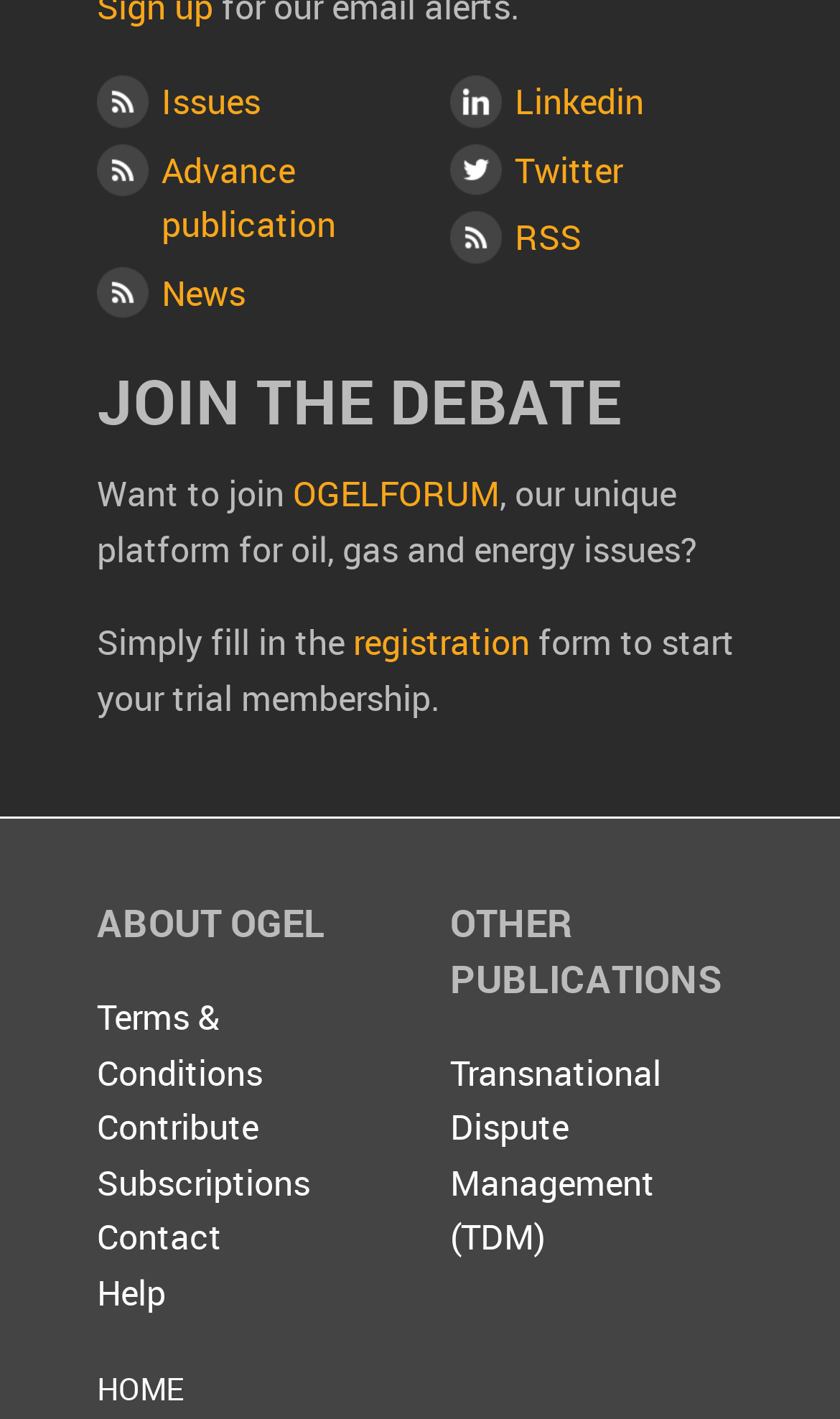What is the name of the publication related to transnational dispute management?
Based on the visual, give a brief answer using one word or a short phrase.

TDM